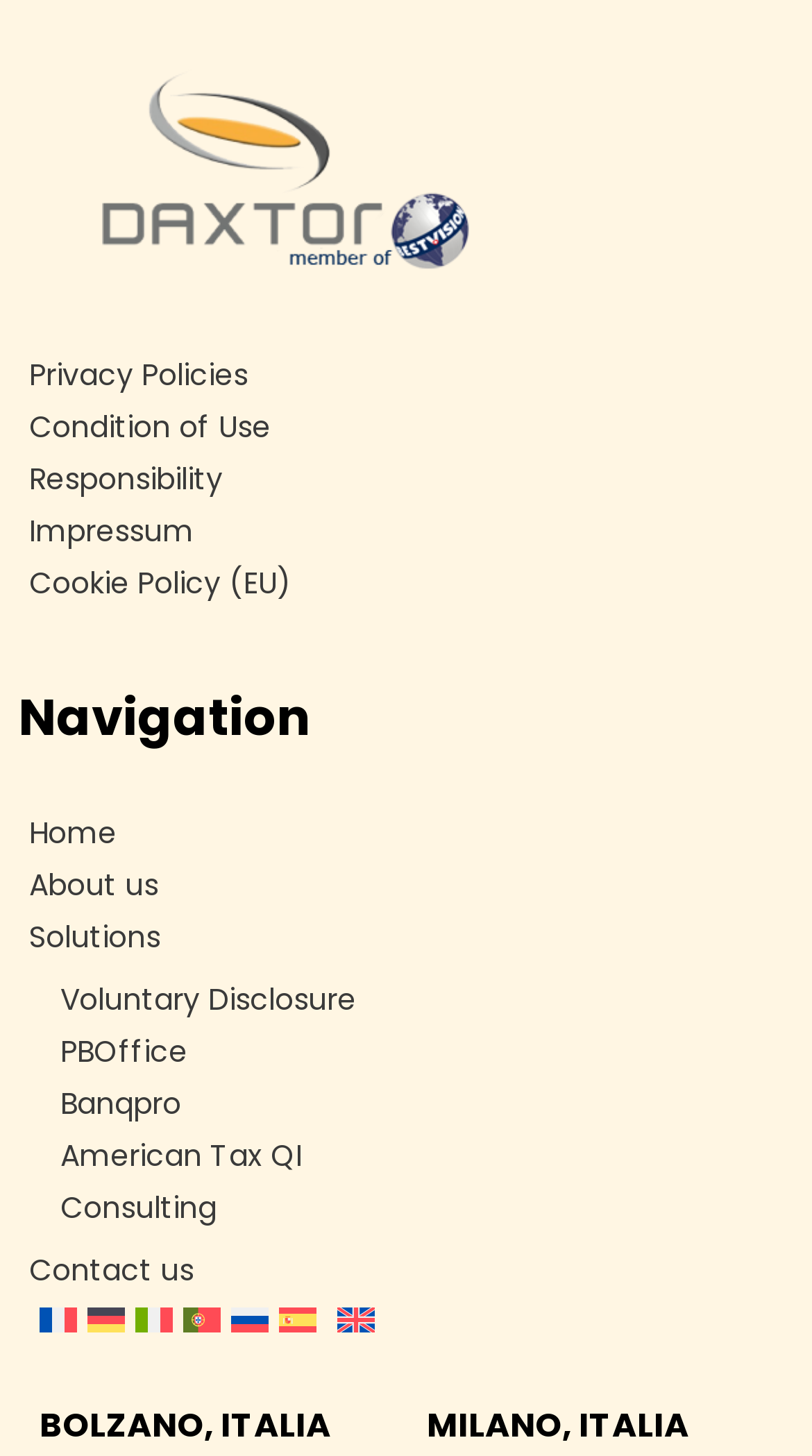Identify the bounding box coordinates for the UI element mentioned here: "Privacy Policies". Provide the coordinates as four float values between 0 and 1, i.e., [left, top, right, bottom].

[0.036, 0.243, 0.305, 0.271]